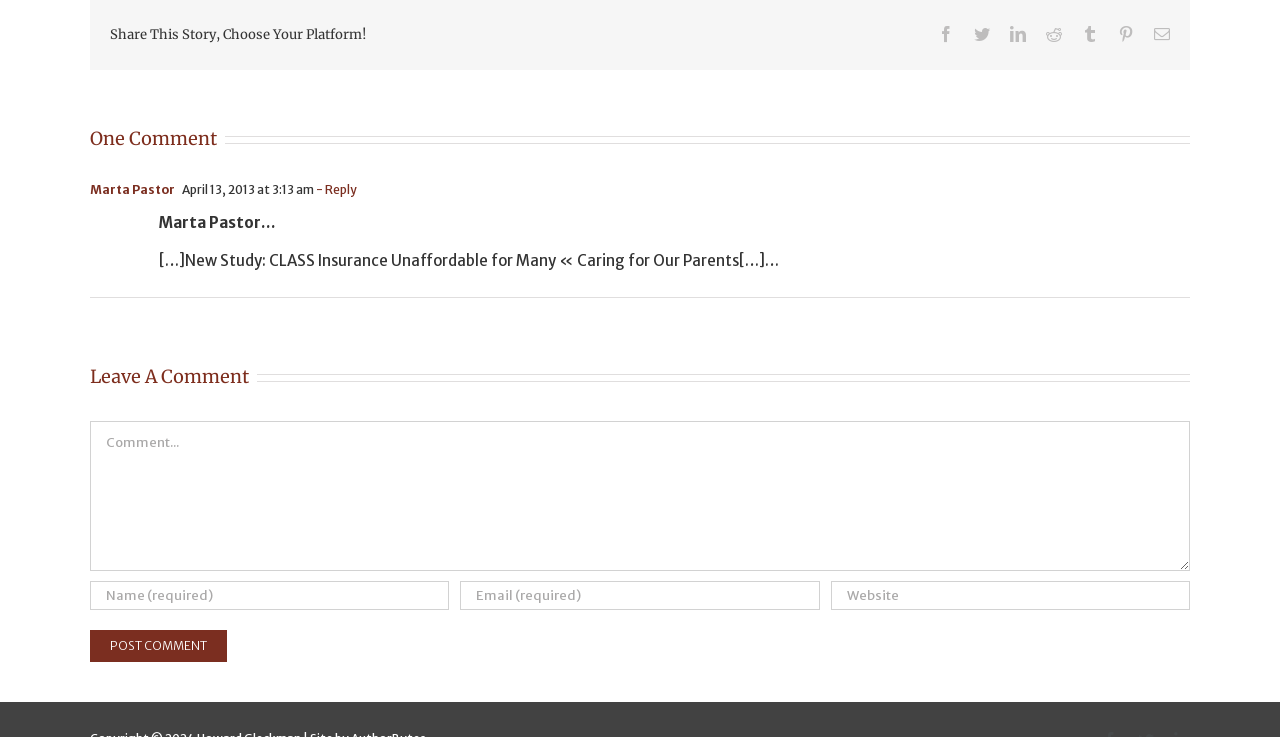Determine the bounding box coordinates of the clickable element to achieve the following action: 'Leave a comment'. Provide the coordinates as four float values between 0 and 1, formatted as [left, top, right, bottom].

[0.07, 0.493, 0.201, 0.529]